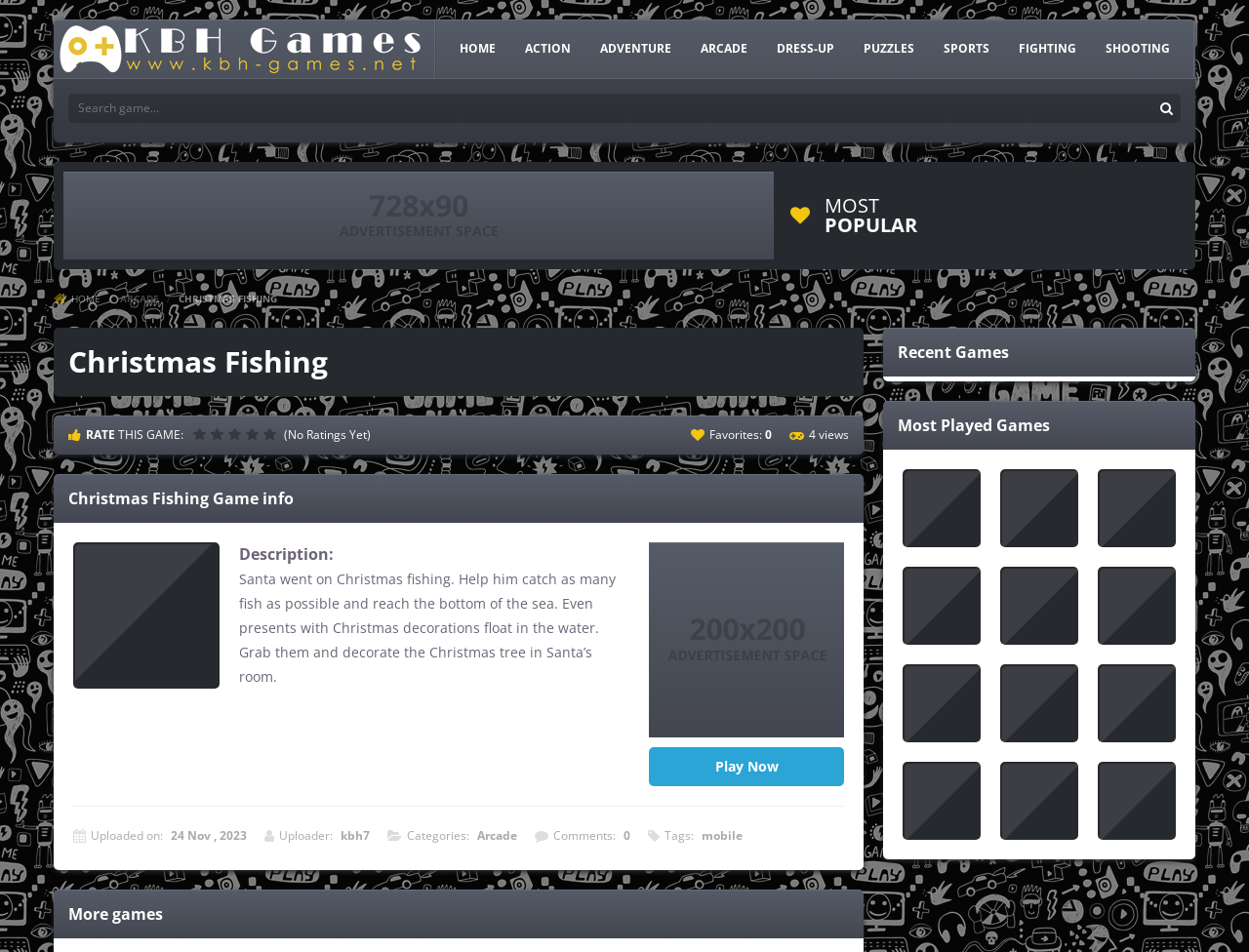Determine the bounding box for the UI element that matches this description: "Play".

[0.773, 0.549, 0.844, 0.641]